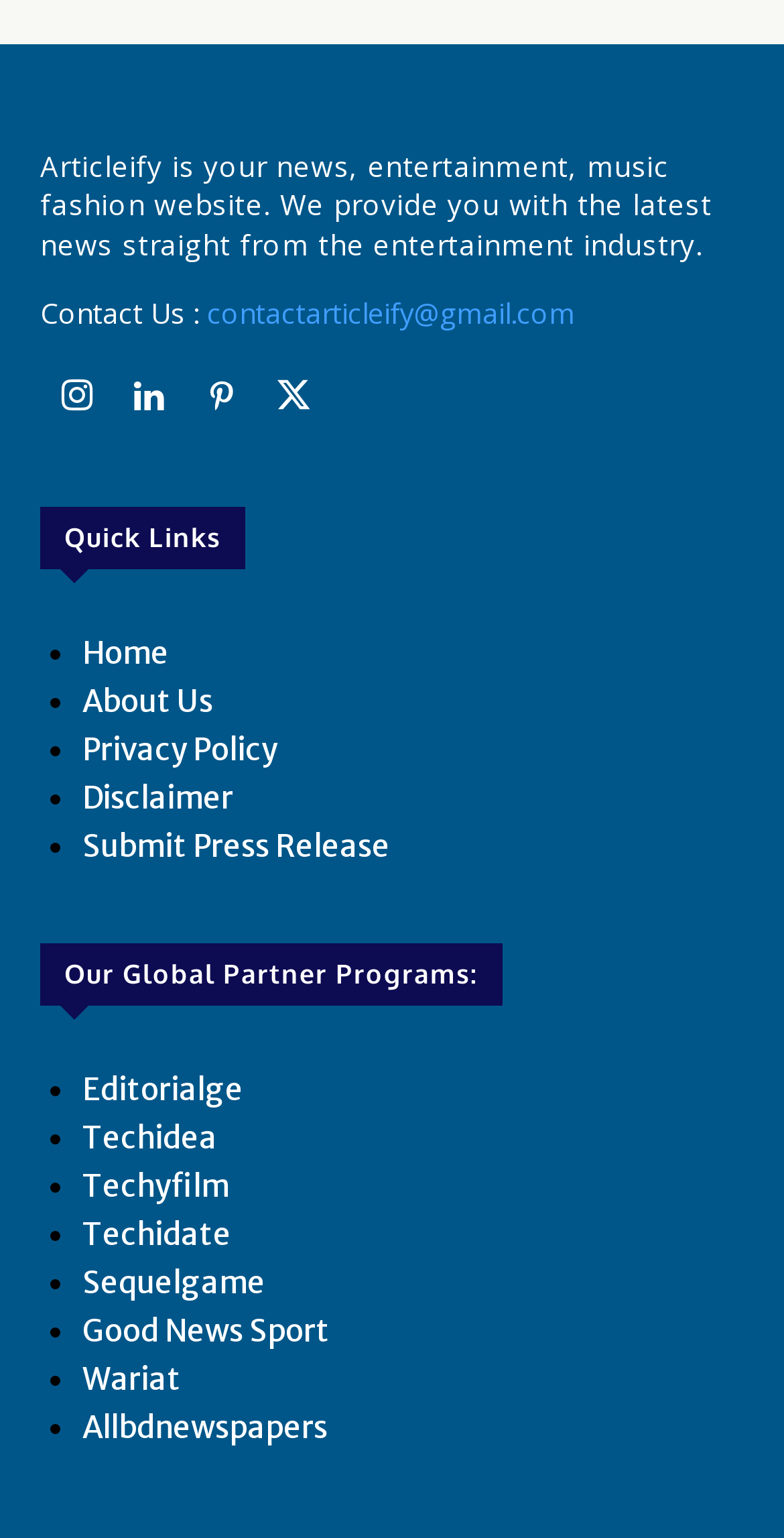How many quick links are available?
Offer a detailed and full explanation in response to the question.

The quick links section is located below the contact information, and it contains five links: 'Home', 'About Us', 'Privacy Policy', 'Disclaimer', and 'Submit Press Release'.